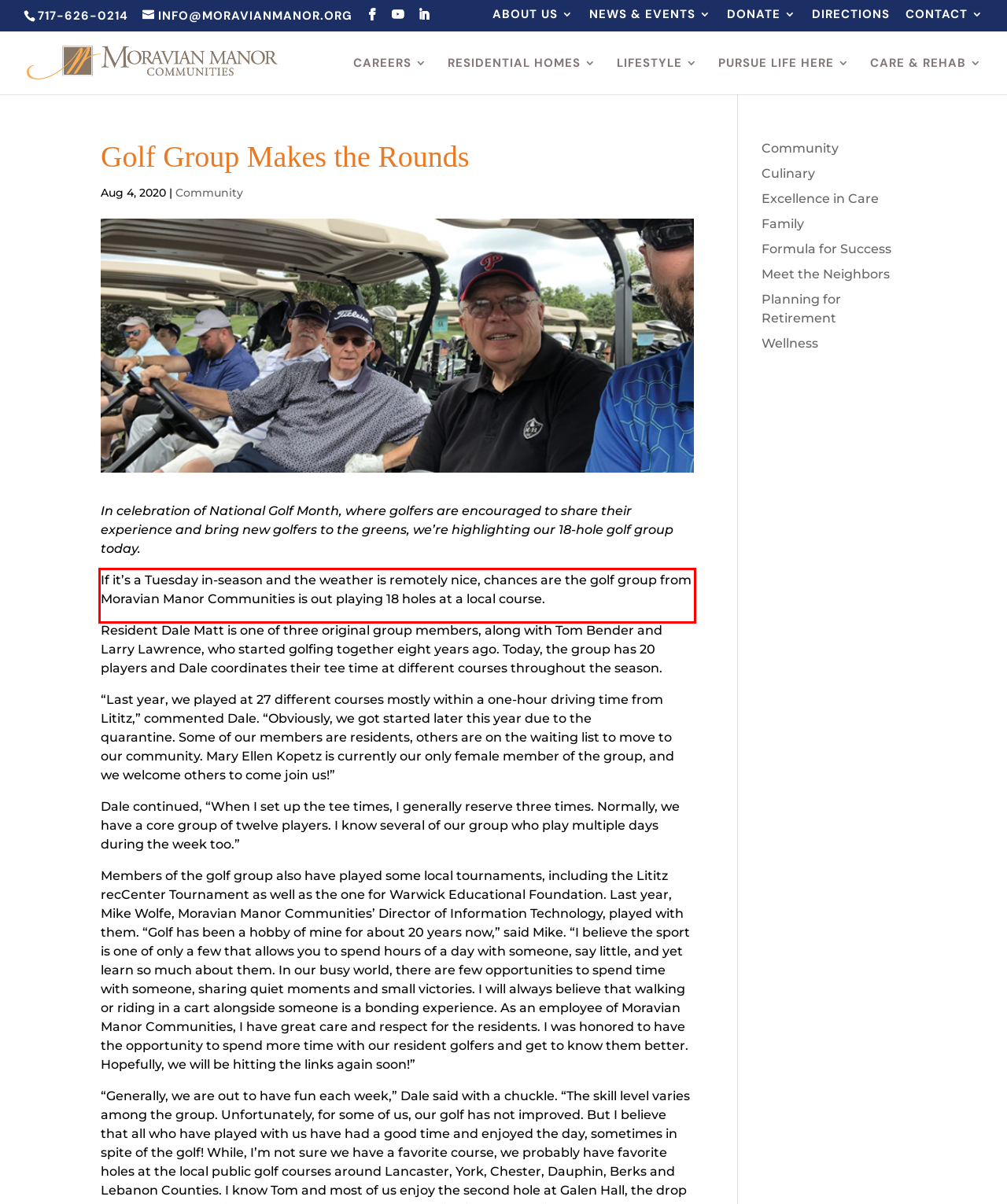Please look at the screenshot provided and find the red bounding box. Extract the text content contained within this bounding box.

If it’s a Tuesday in-season and the weather is remotely nice, chances are the golf group from Moravian Manor Communities is out playing 18 holes at a local course.